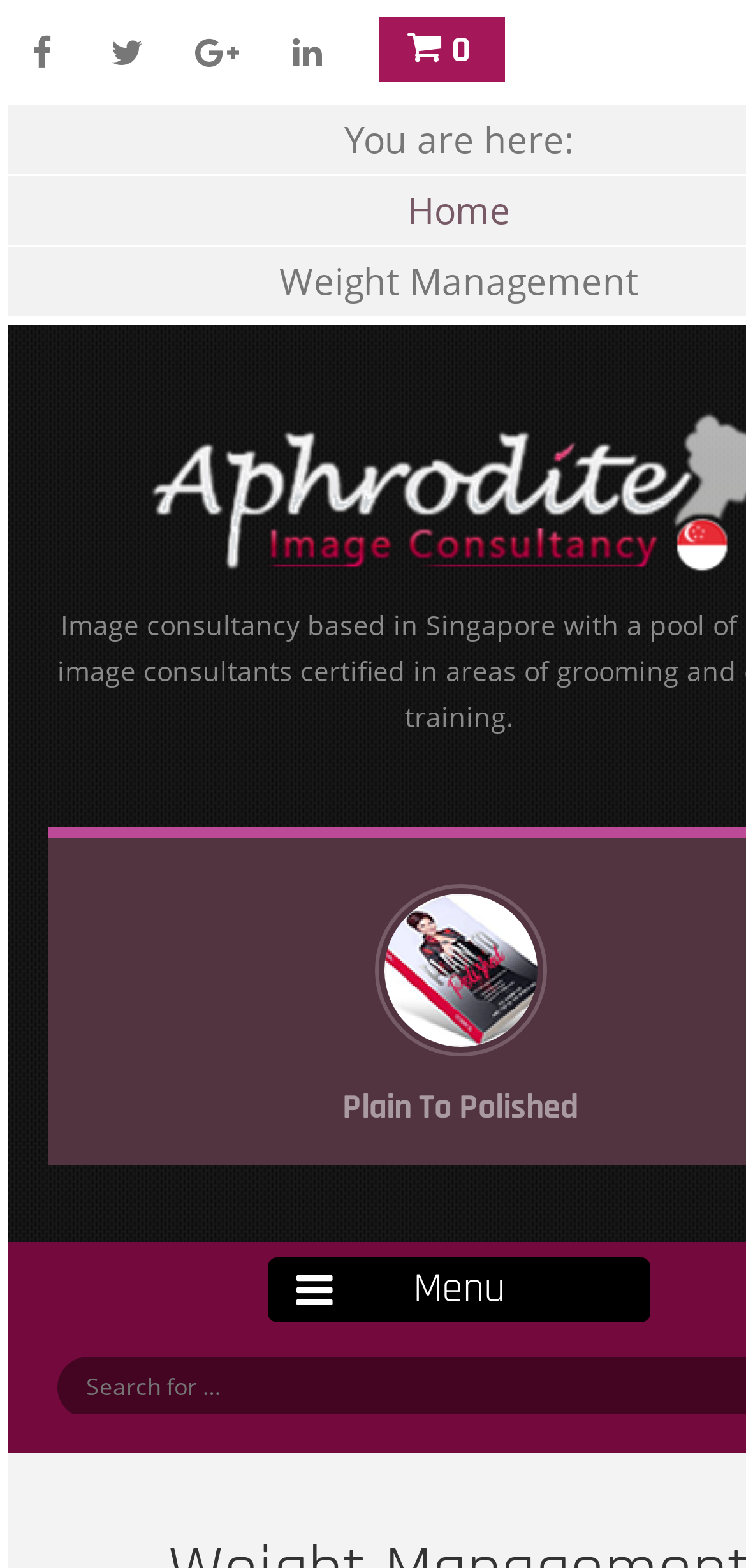Create a detailed narrative of the webpage’s visual and textual elements.

The webpage is about Weight Management and Etiquette & Image Consulting, with a focus on Image Training and Business etiquette. 

At the top left, there are four social media links, represented by icons, aligned horizontally. 

Below these icons, there is a "You are here:" label, followed by a "Weight Management" heading. 

To the right of the "Weight Management" heading, there is an image with the text "Plain To Polished". 

At the bottom of the page, there is a "Menu" heading, represented by an icon.